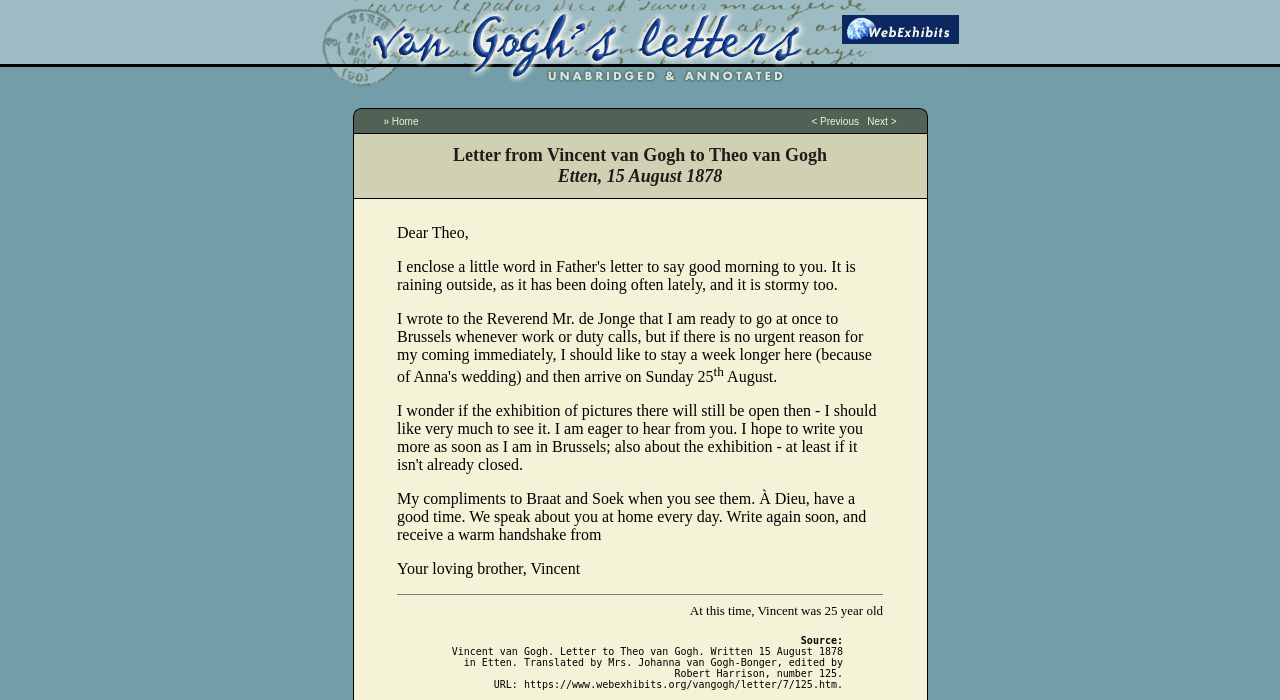What is the URL of the webpage?
Answer with a single word or short phrase according to what you see in the image.

https://www.webexhibits.org/vangogh/letter/7/125.htm